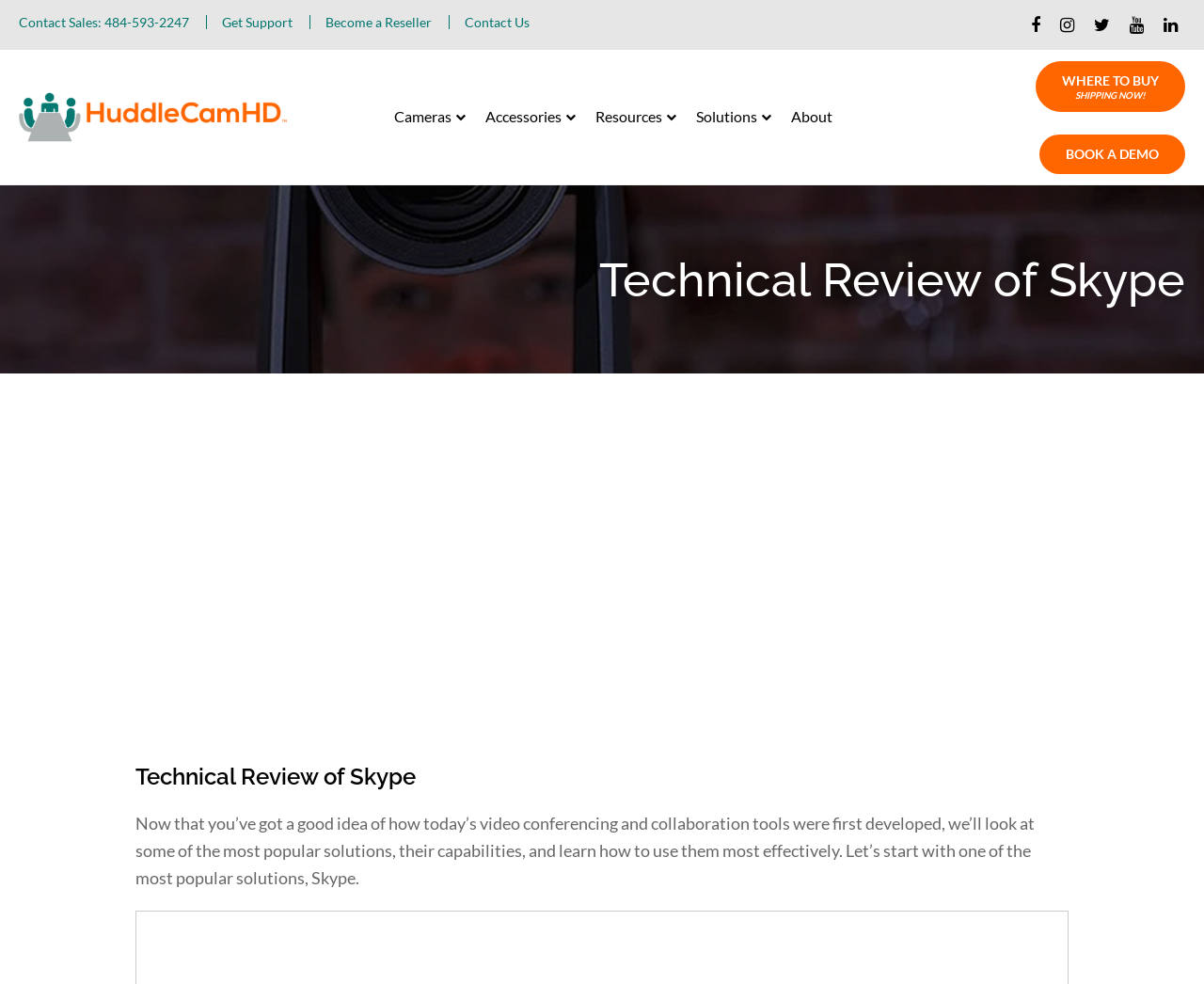What is the purpose of the 'BOOK A DEMO' button?
Look at the screenshot and provide an in-depth answer.

The 'BOOK A DEMO' button is likely used to schedule a demonstration of the product or service being discussed on the webpage, which is related to video conferencing and collaboration tools.